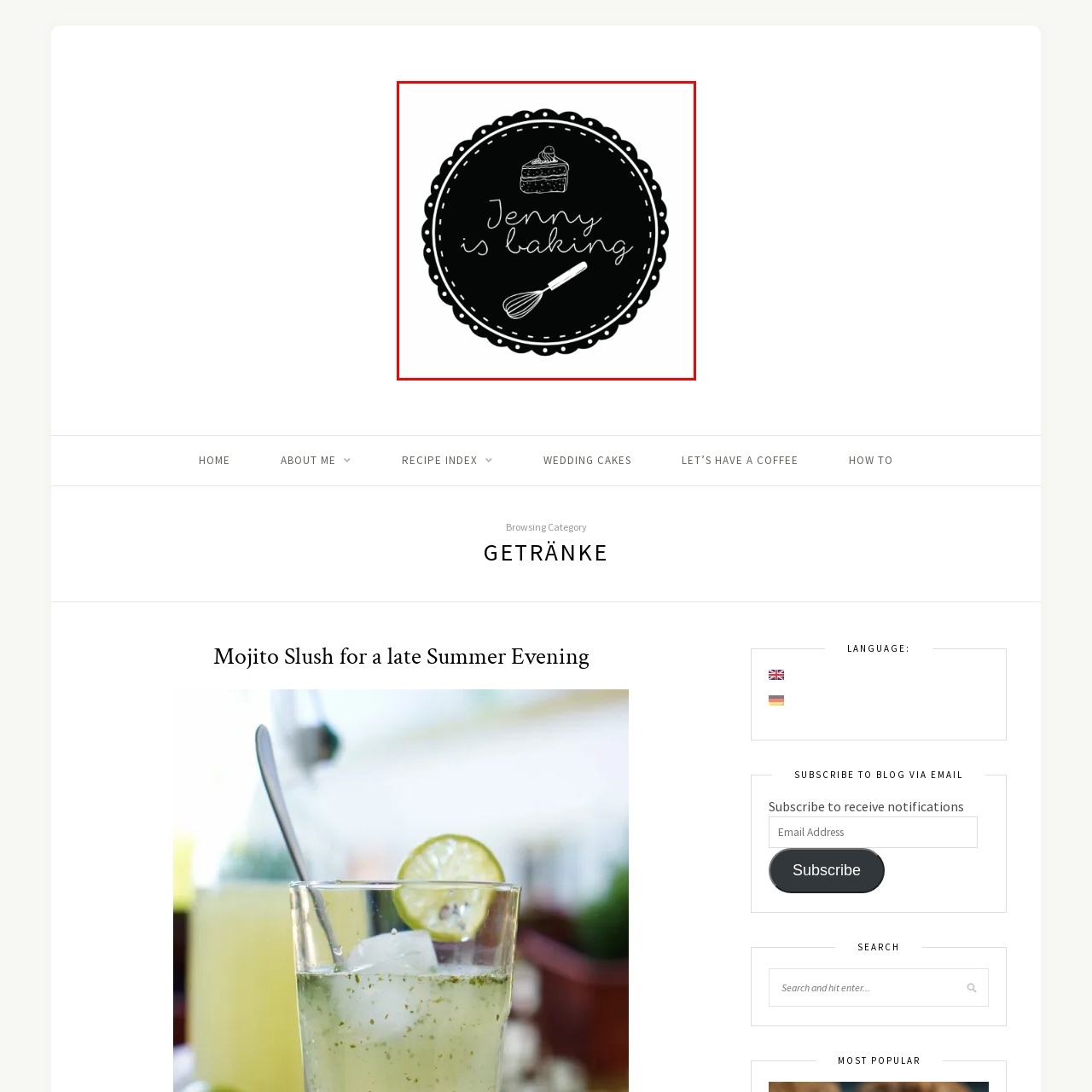Focus on the image marked by the red bounding box and offer an in-depth answer to the subsequent question based on the visual content: What is on top of the cake in the illustration?

The caption describes the illustration of the cake as being 'topped with a small garnish and a whisk', which indicates that these are the items on top of the cake.